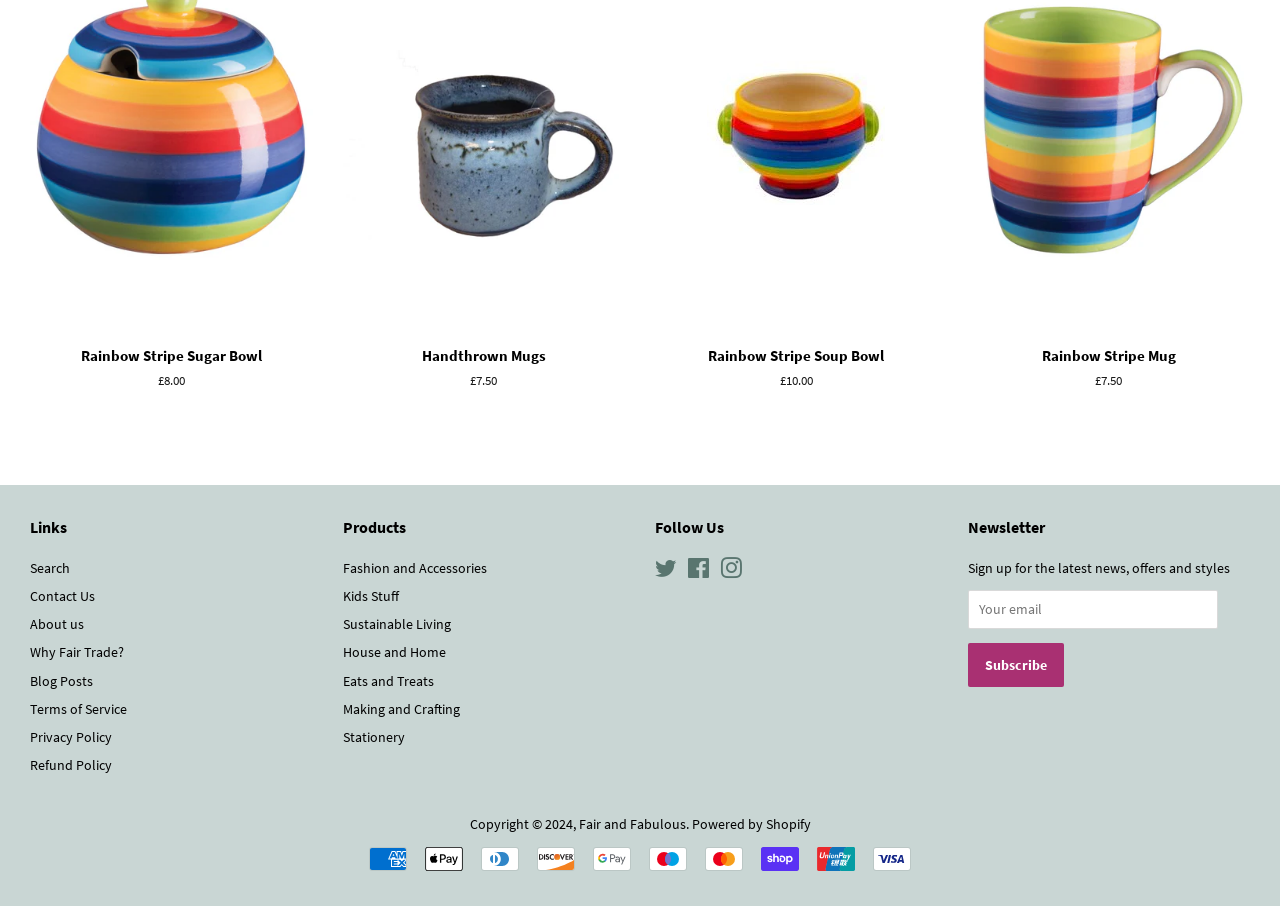Find the bounding box coordinates of the clickable area required to complete the following action: "Subscribe to the newsletter".

[0.756, 0.71, 0.831, 0.759]